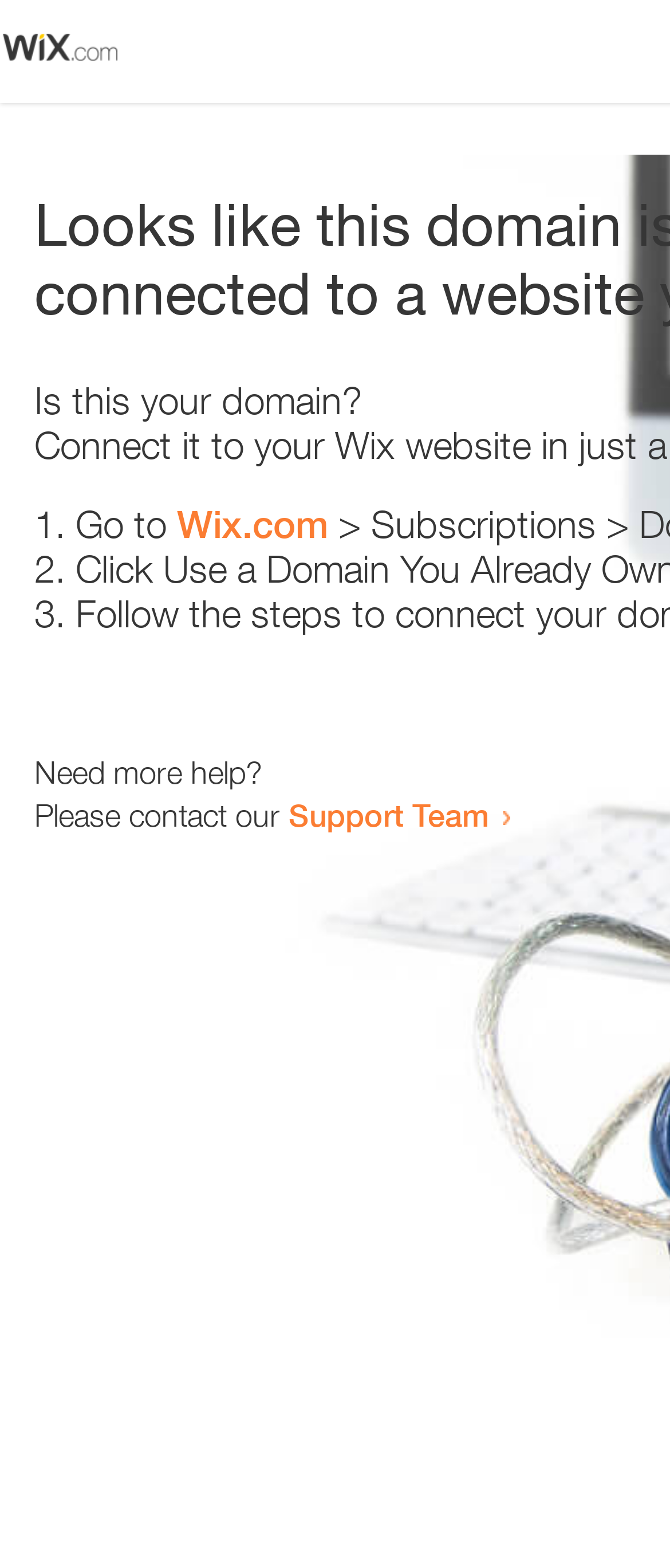What is the domain being referred to?
Give a single word or phrase as your answer by examining the image.

Wix.com